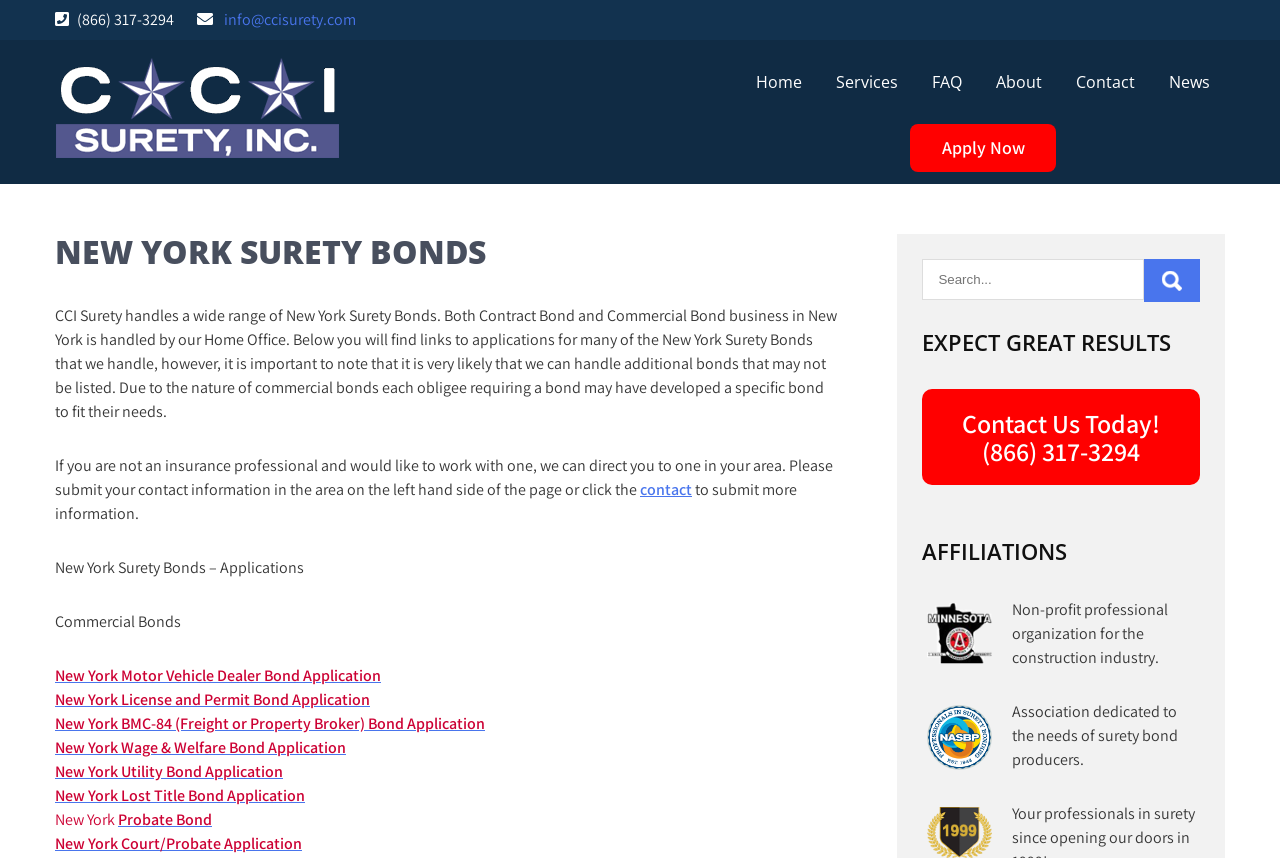Describe all the key features of the webpage in detail.

The webpage is about New York Surety Bonds, with a focus on providing information and services related to surety bonds in New York. At the top of the page, there is a phone number and an email address, followed by a navigation menu with links to different sections of the website, including Home, Services, FAQ, About, Contact, and News.

Below the navigation menu, there is a prominent header with the title "NEW YORK SURETY BONDS" in a large font size. Underneath the header, there is a paragraph of text that explains the services offered by CCI Surety, including handling a wide range of New York Surety Bonds, both contract and commercial bonds.

To the left of the paragraph, there is a call-to-action section that encourages visitors to submit their contact information or click on a "contact" link to get in touch with an insurance professional.

The main content of the page is divided into two sections. The first section lists various types of New York Surety Bonds, including Motor Vehicle Dealer Bond, License and Permit Bond, BMC-84 Bond, Wage & Welfare Bond, Utility Bond, Lost Title Bond, and Probate Bond, each with a link to an application page.

The second section is located on the right-hand side of the page and features a search box with a "Search" button, followed by a heading "EXPECT GREAT RESULTS" and a call-to-action to contact the company. Below this, there is a section highlighting the company's affiliations, including two logos of professional organizations, along with a brief description of each organization.

Throughout the page, there are a total of 9 links to different sections of the website, 7 static text elements, 2 headings, 2 images, 1 search box, and 1 button. The layout is organized and easy to navigate, with clear headings and concise text.